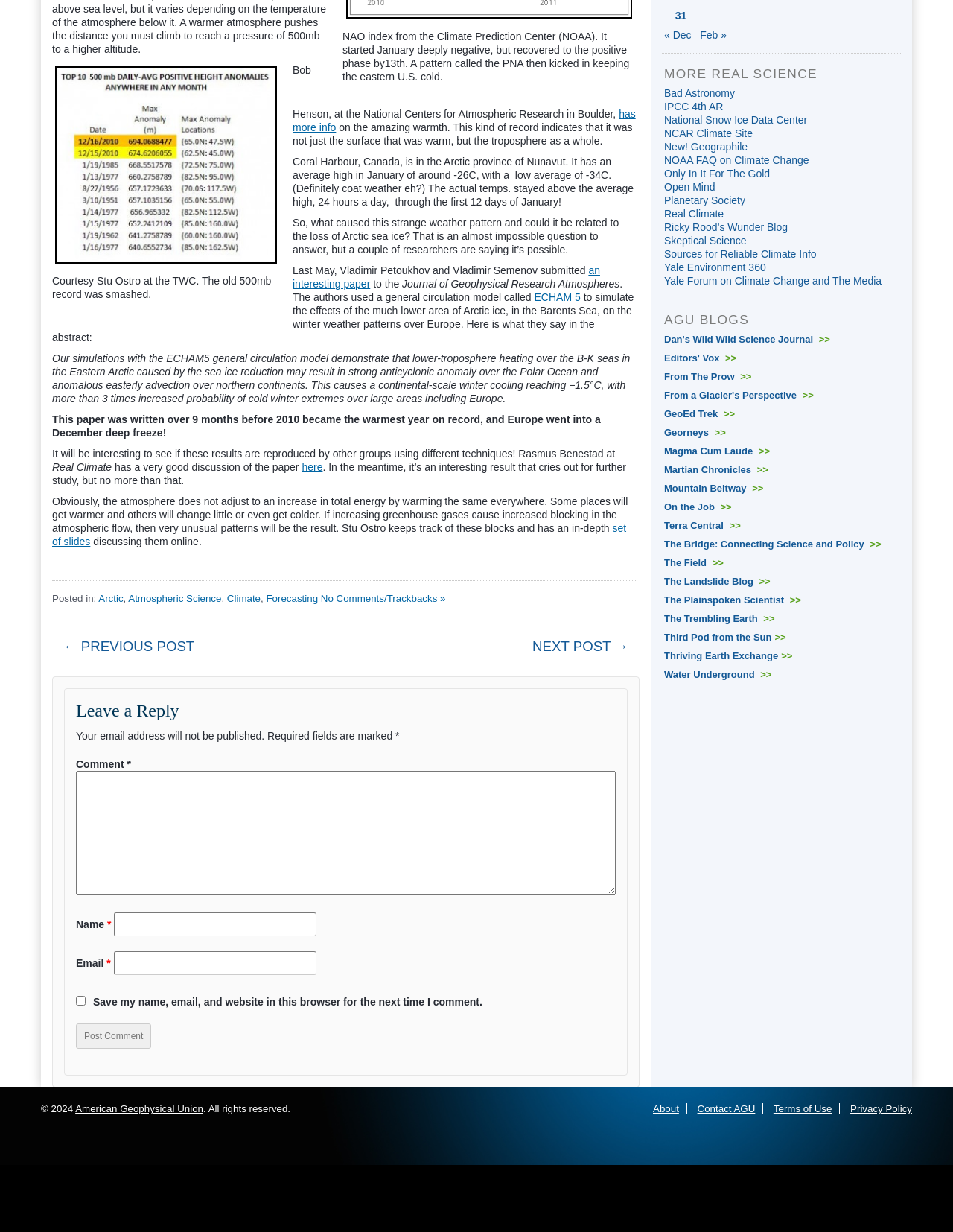Who is the author of the blog post?
Examine the image closely and answer the question with as much detail as possible.

The author of the blog post is not explicitly mentioned in the content.